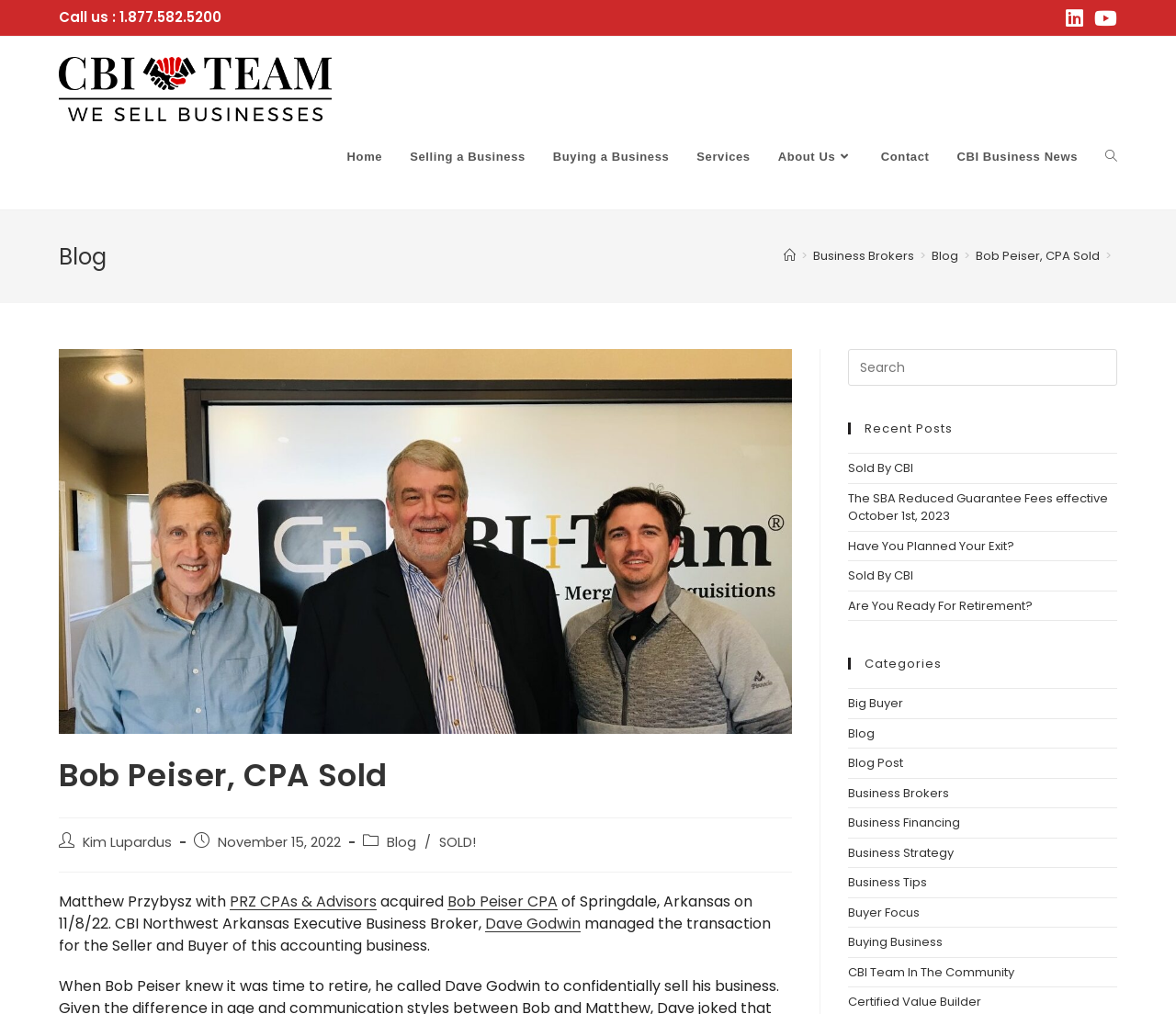Using the description "aria-label="Insert search query" name="s" placeholder="Search"", predict the bounding box of the relevant HTML element.

[0.721, 0.344, 0.95, 0.381]